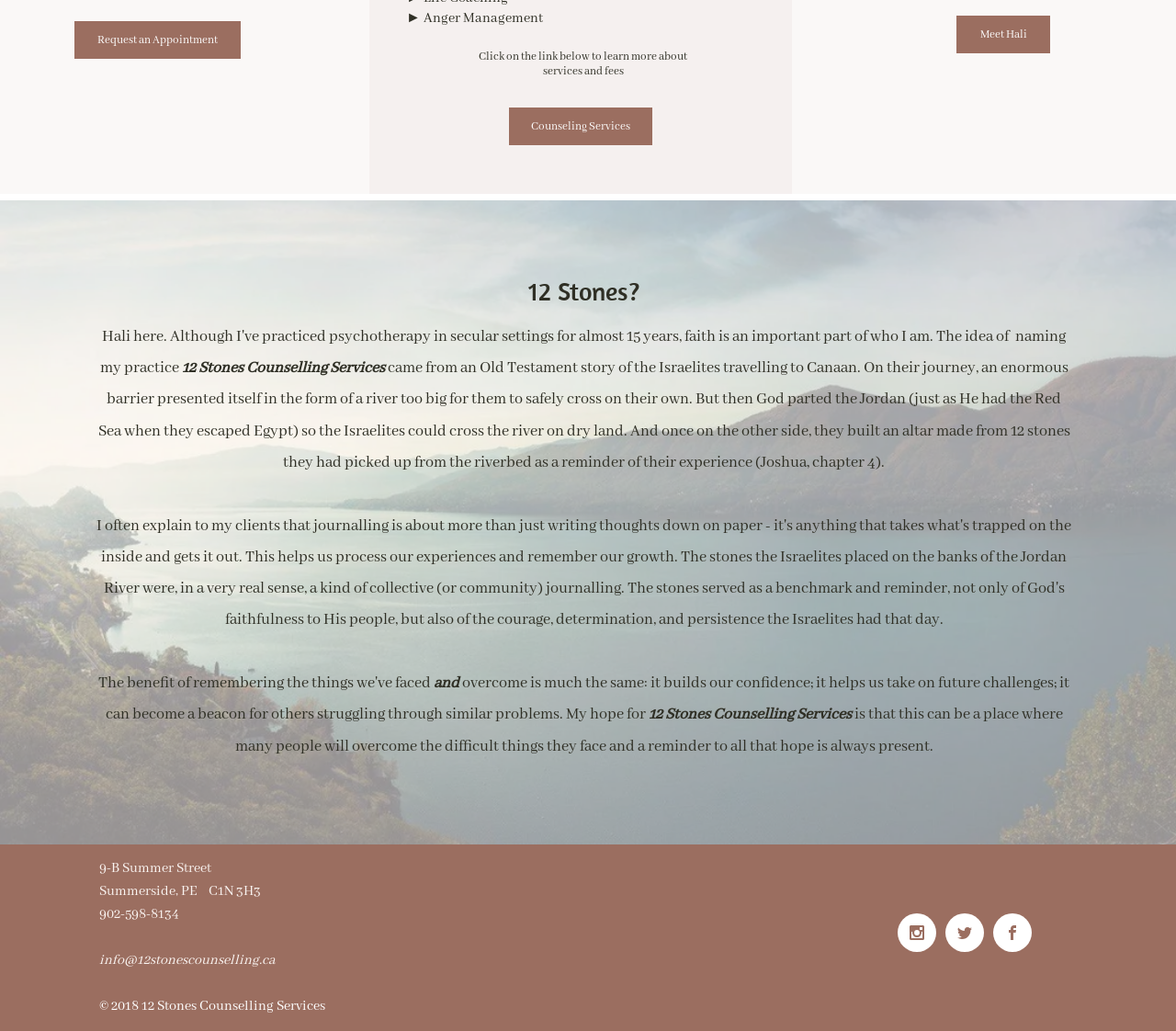What is the phone number of the counseling service? From the image, respond with a single word or brief phrase.

902-598-8134